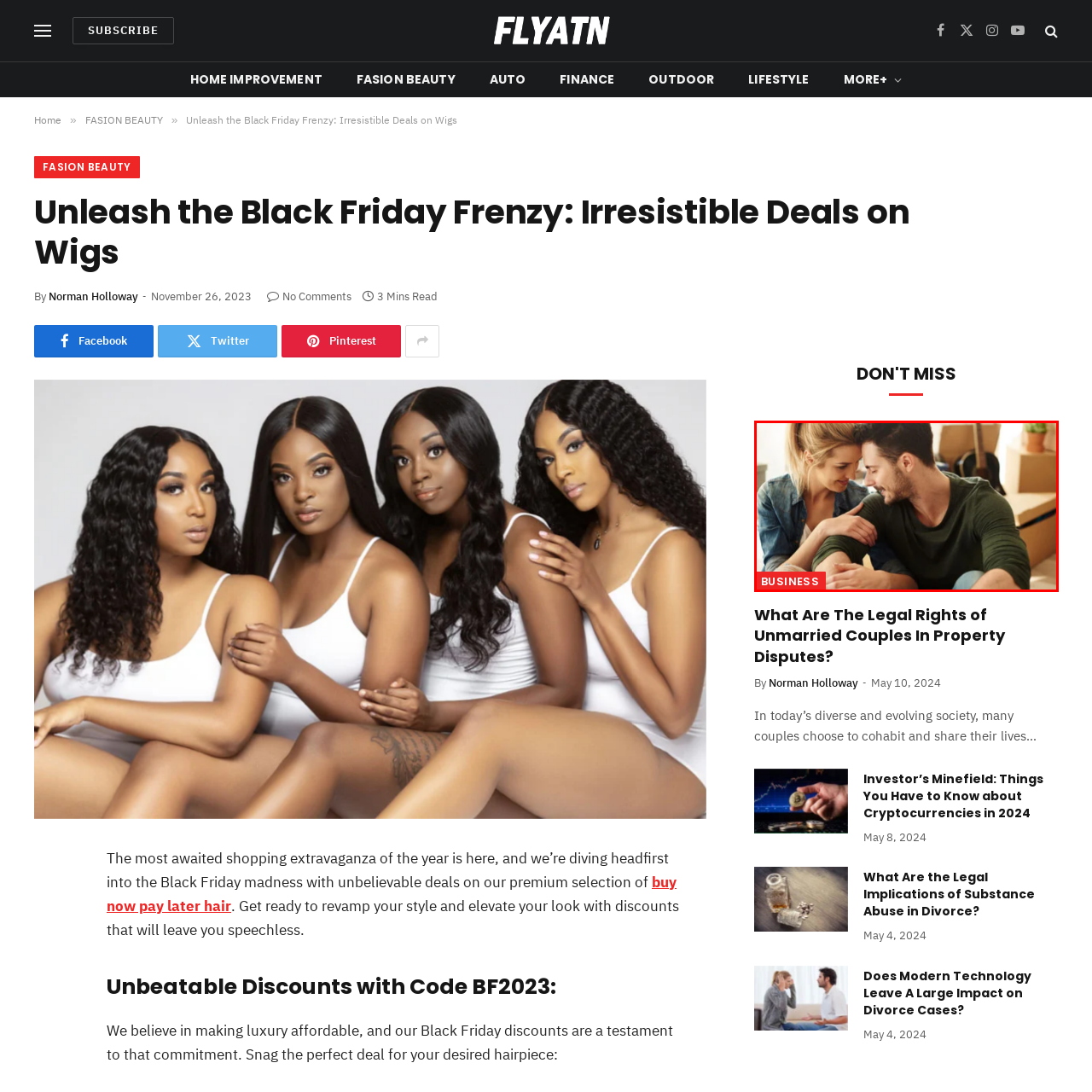Create a detailed narrative of the image inside the red-lined box.

The image captures a tender moment between a young couple sitting closely together, exuding warmth and affection. They are engaged in a gentle conversation, with the woman looking playfully towards the man, who is smiling softly in return. This intimate scene is set in a casual environment, hinted by the boxes in the background, which suggest a transition or move. The soft, natural lighting enhances the scene's cozy atmosphere. At the bottom left, a bold red banner reads "BUSINESS," possibly indicating the context of the article linked to the image, which is about the evolving dynamics of relationships in today’s society. This visual beautifully complements the themes of connection and partnership explored in the article.